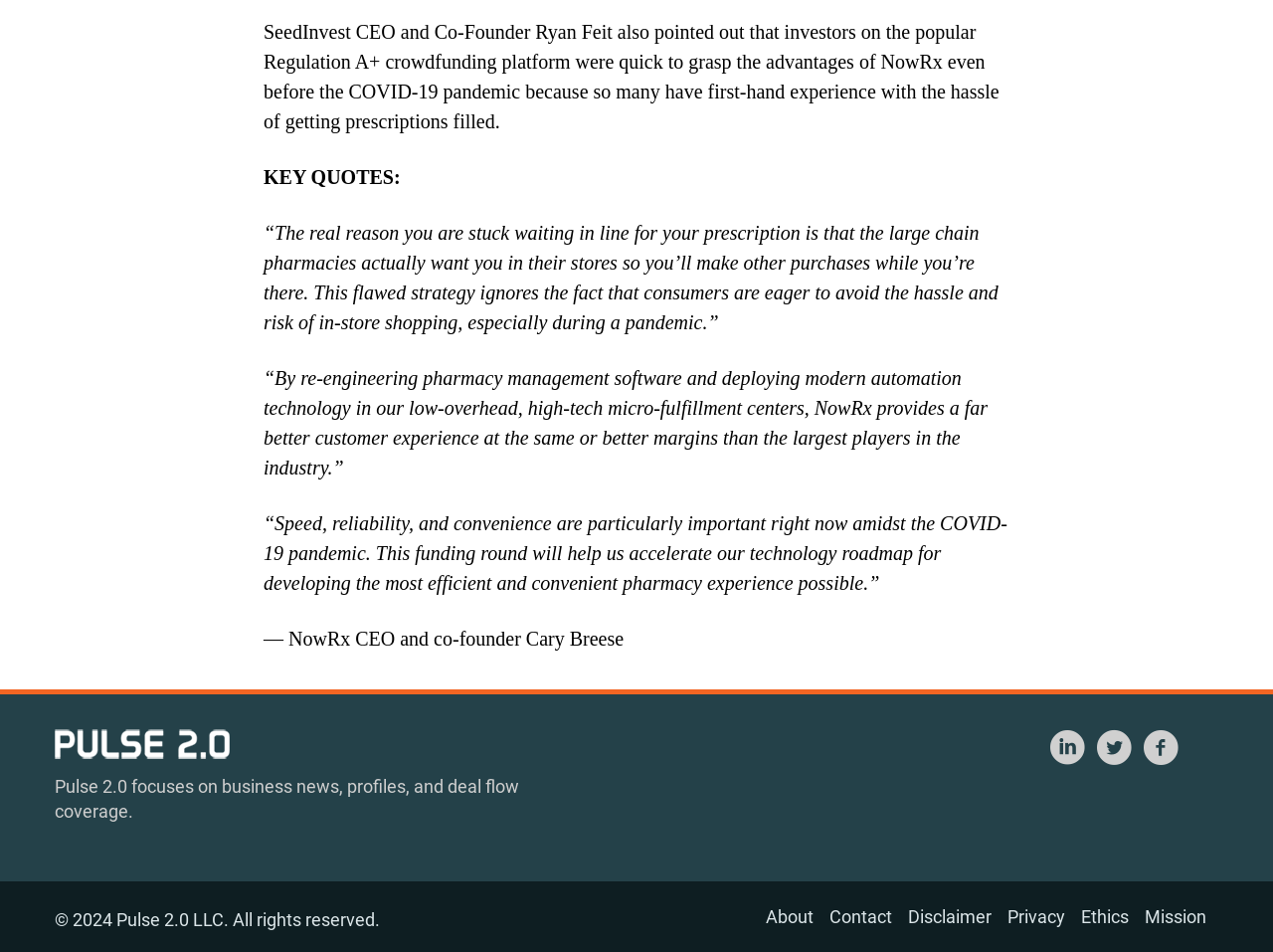What is the name of the platform mentioned in the quote?
Look at the image and respond to the question as thoroughly as possible.

The answer can be found in the quote section of the webpage, where it says 'investors on the popular Regulation A+ crowdfunding platform were quick to grasp the advantages of NowRx'.